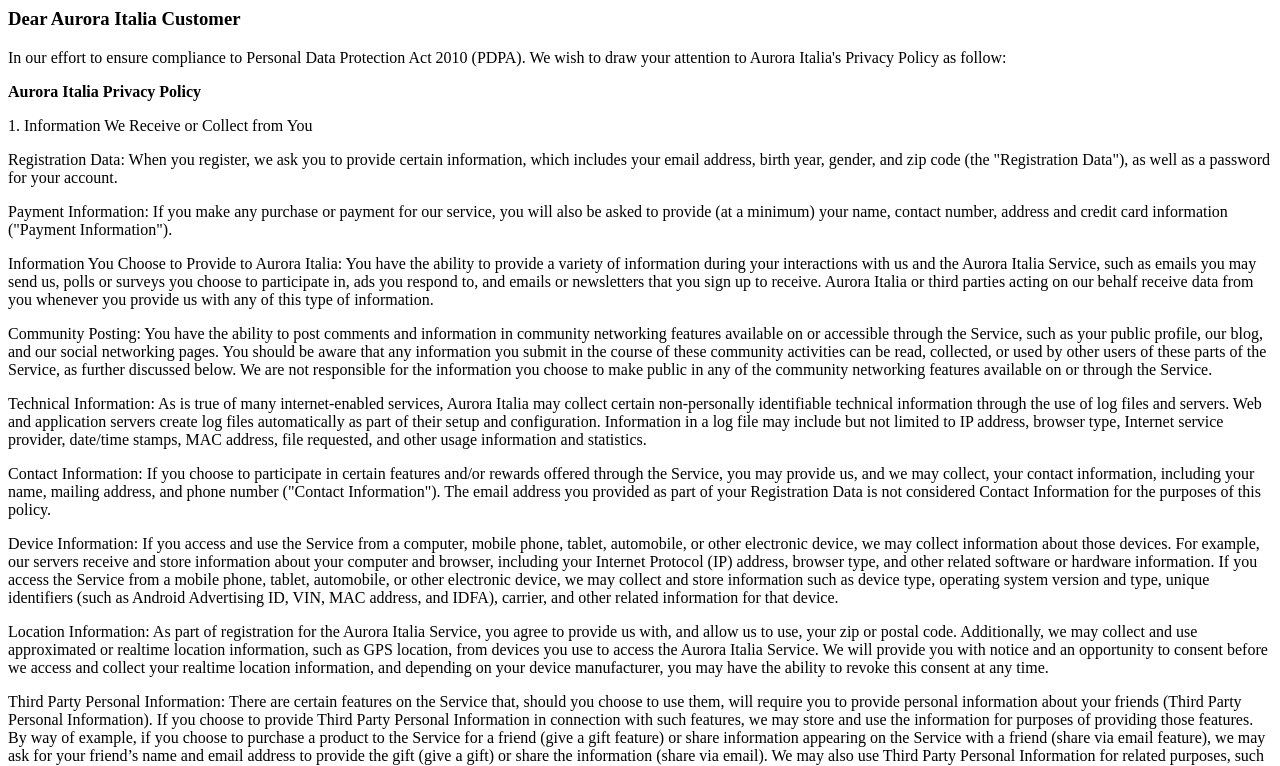Consider the image and give a detailed and elaborate answer to the question: 
What is the purpose of collecting location information?

According to the webpage, location information, such as zip or postal code, is collected as part of the registration process for the Aurora Italia Service, and may also be used to provide approximated or real-time location information.